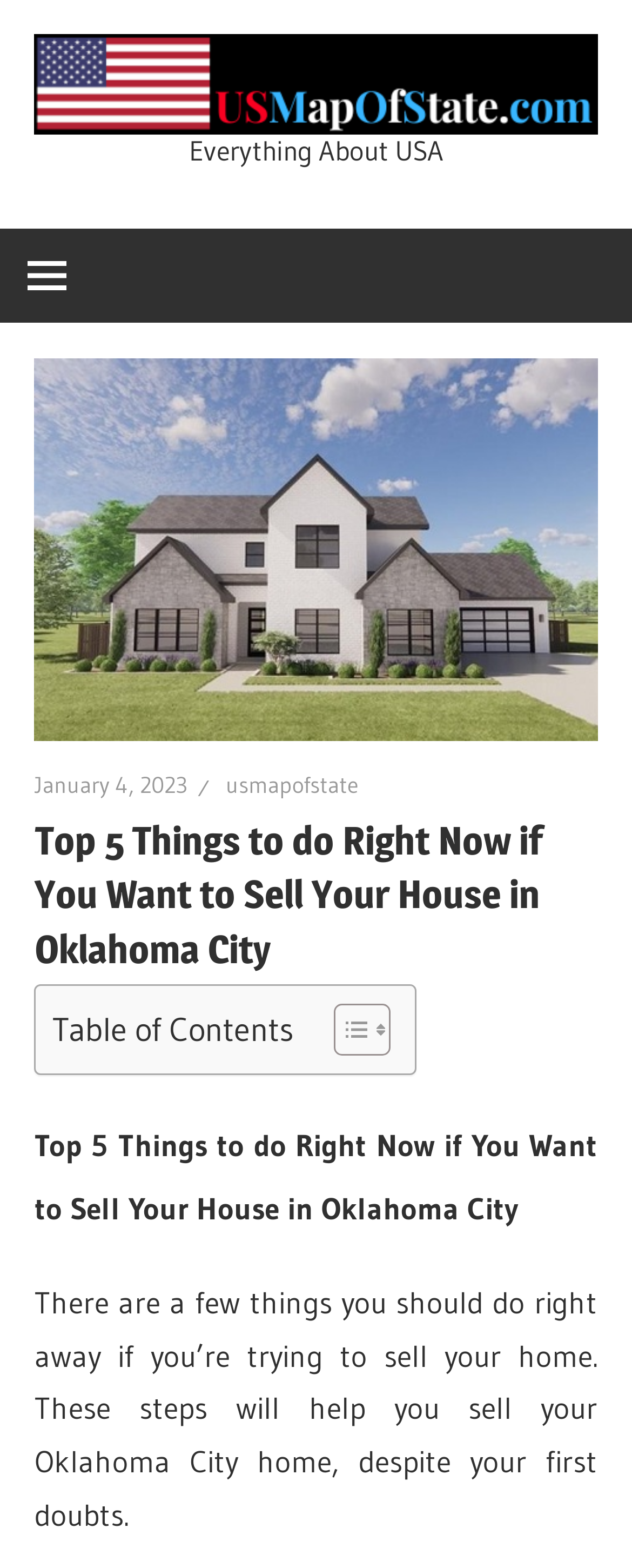Provide a thorough and detailed response to the question by examining the image: 
What is the purpose of the toggle button?

The purpose of the toggle button is to toggle the table of content, which can be inferred from the button text and the surrounding elements.